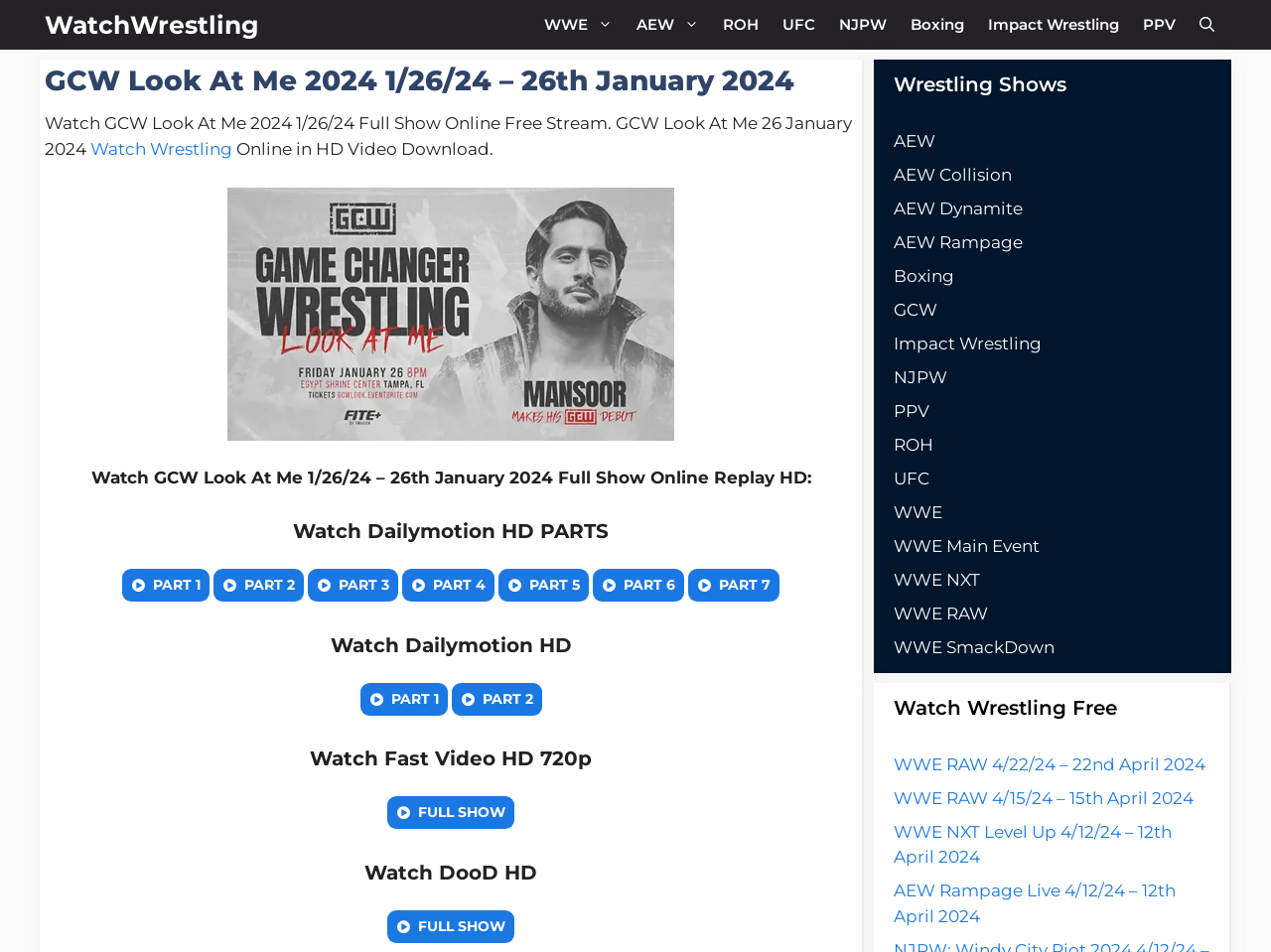Mark the bounding box of the element that matches the following description: "WWE Main Event".

[0.703, 0.563, 0.818, 0.584]